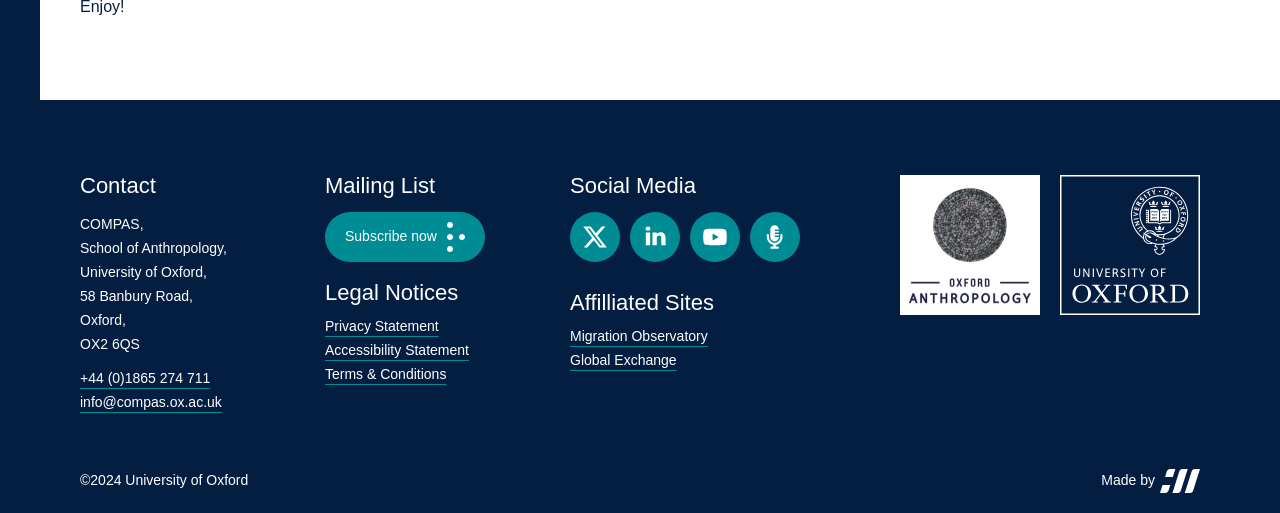What is the address of COMPAS?
Please answer the question with as much detail and depth as you can.

I found the address by looking at the static text elements under the 'Contact' heading, which provides the address of COMPAS as 58 Banbury Road, Oxford, OX2 6QS.